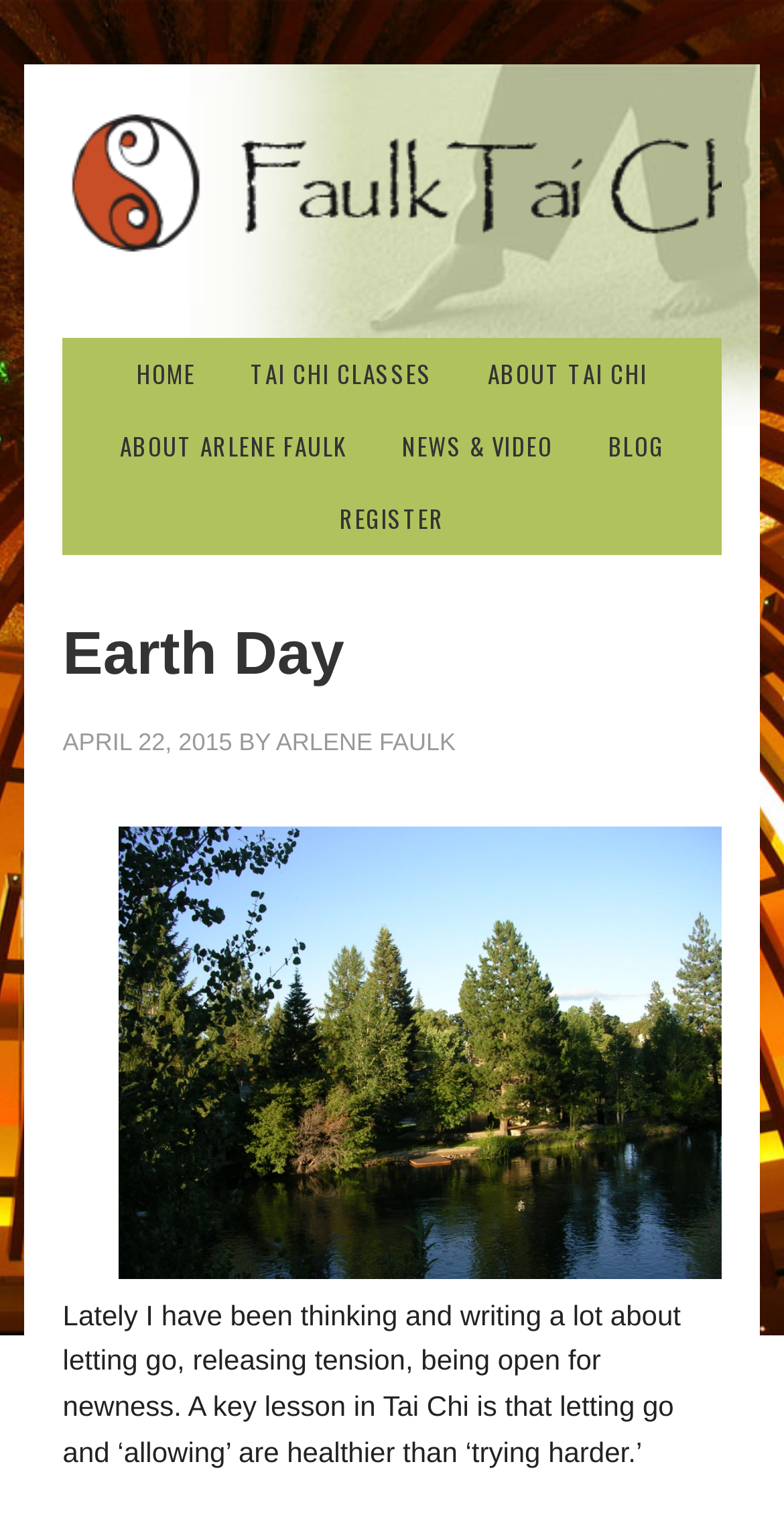What is the date of the blog post?
Refer to the image and answer the question using a single word or phrase.

APRIL 22, 2015